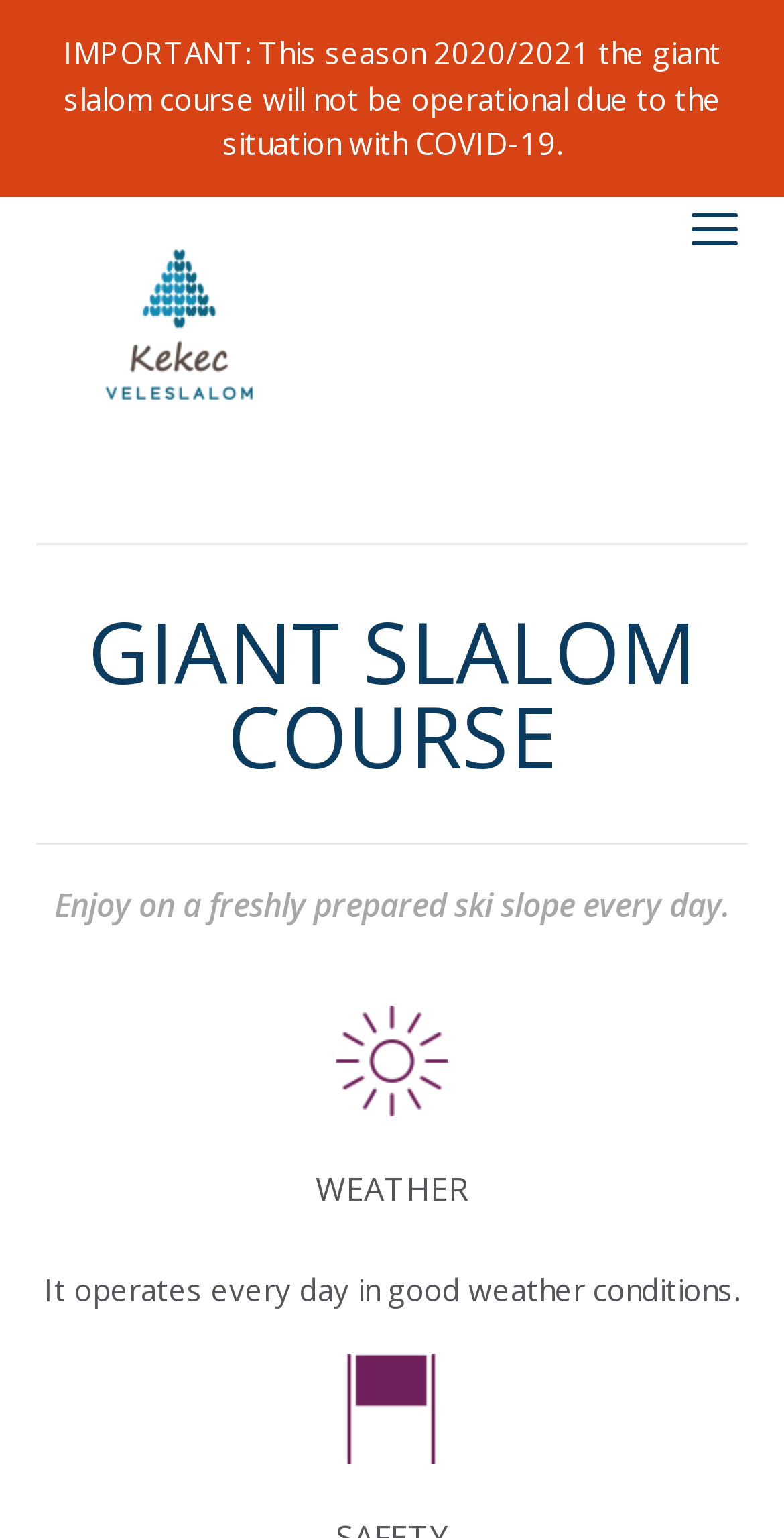Provide a short answer to the following question with just one word or phrase: What can you enjoy on the ski slope every day?

A freshly prepared ski slope